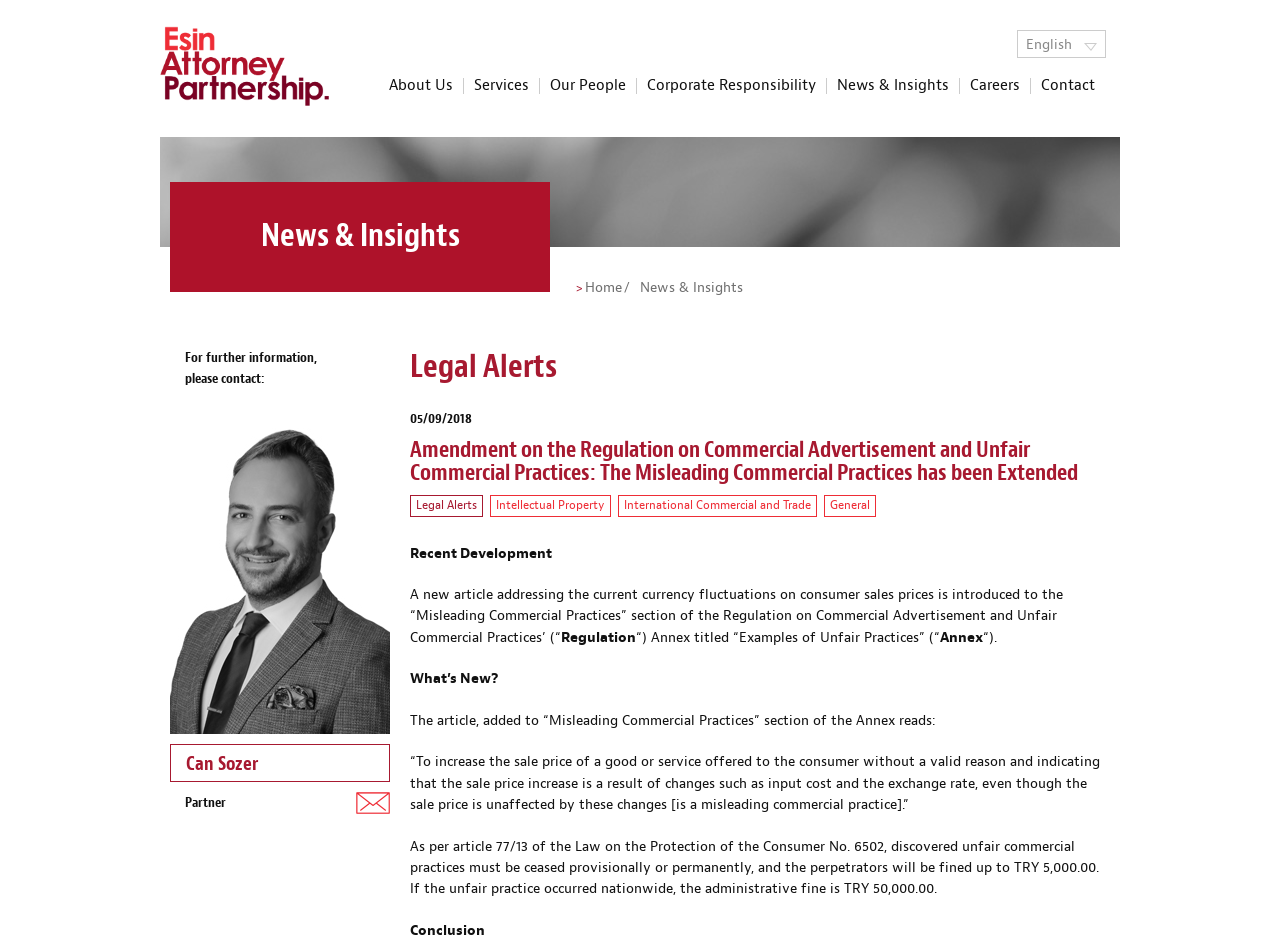Please provide a one-word or short phrase answer to the question:
What is the name of the attorney partnership?

ESIN ATTORNEY PARTNERSHIP